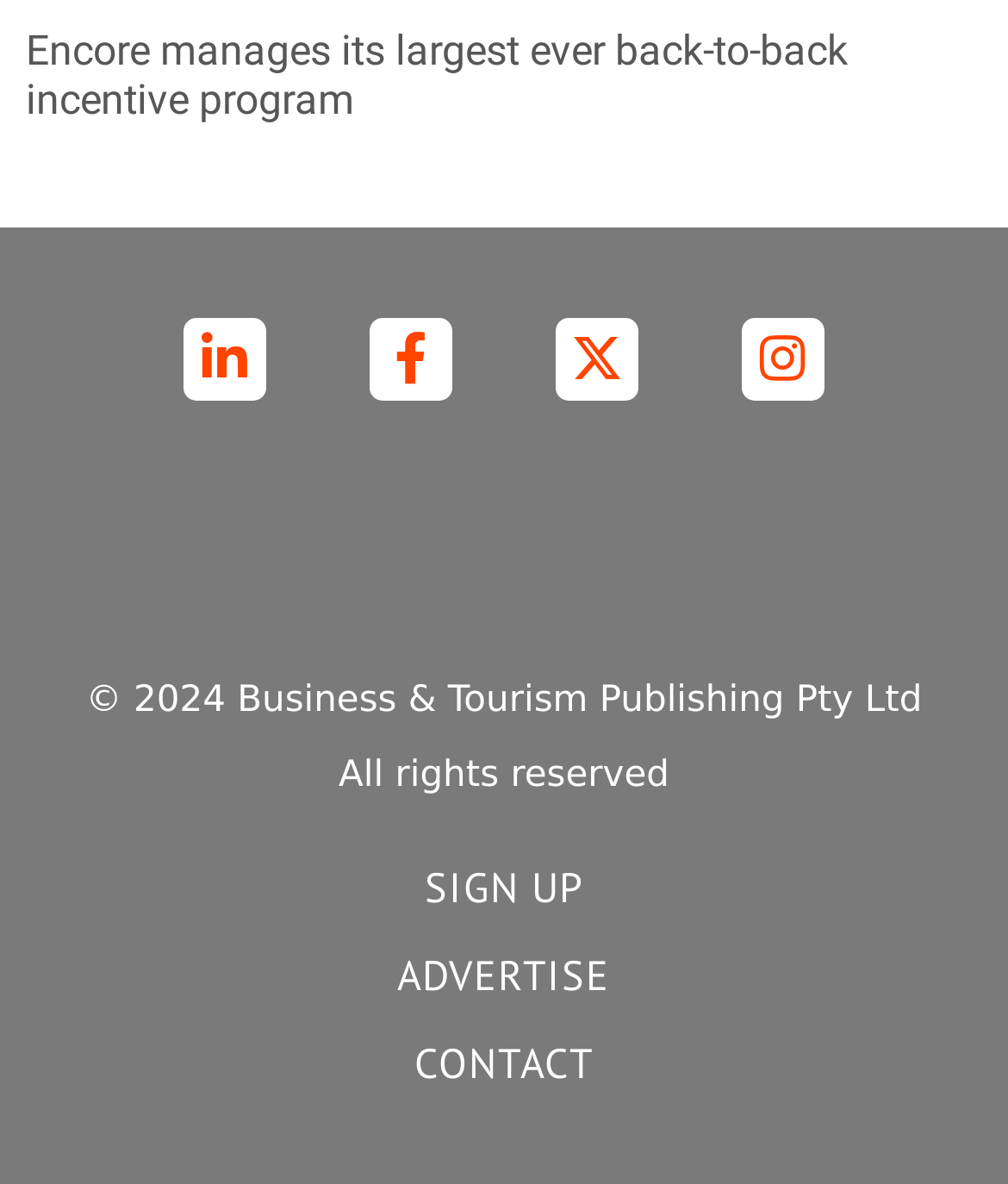Pinpoint the bounding box coordinates of the element you need to click to execute the following instruction: "Visit the Linkedin page". The bounding box should be represented by four float numbers between 0 and 1, in the format [left, top, right, bottom].

[0.182, 0.268, 0.264, 0.338]